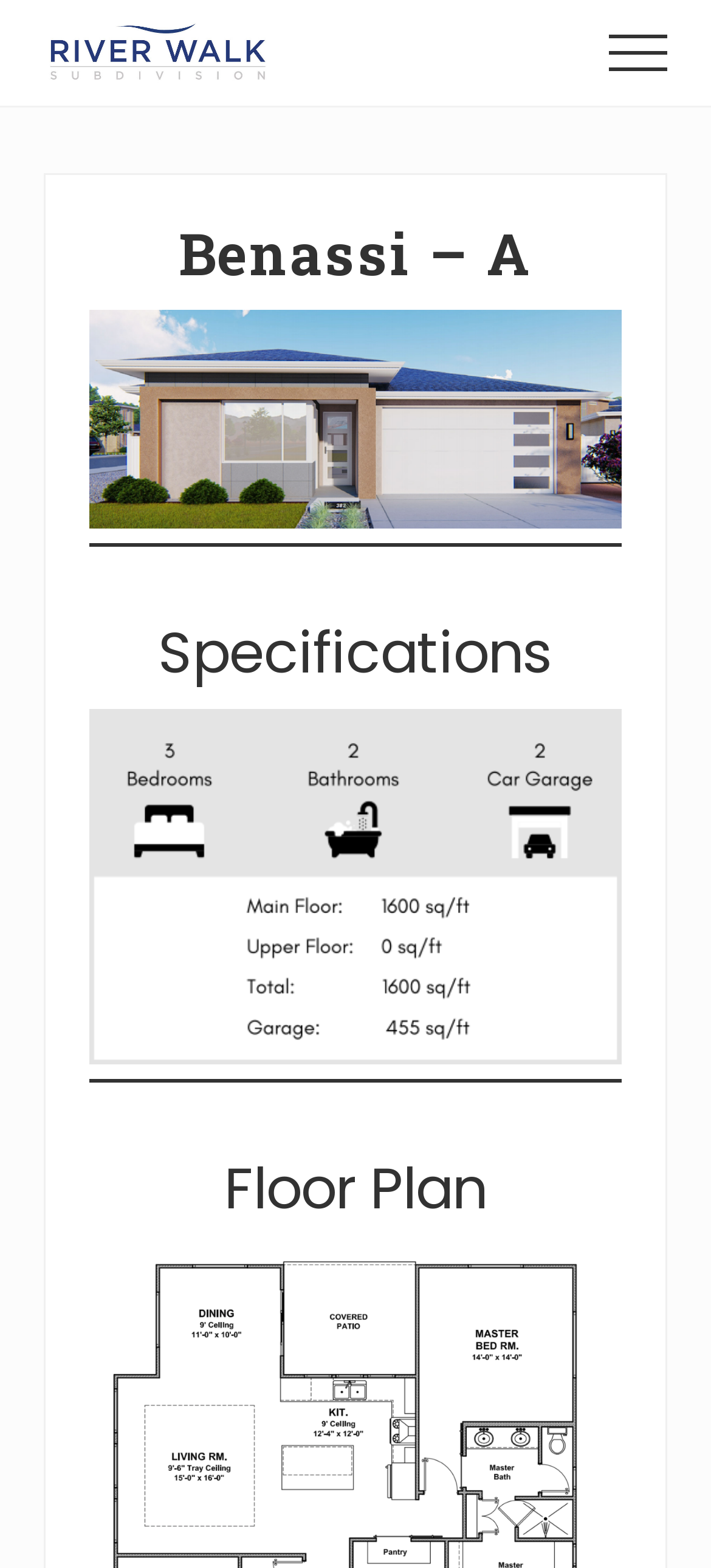What is the name of the subdivision?
Your answer should be a single word or phrase derived from the screenshot.

River Walk